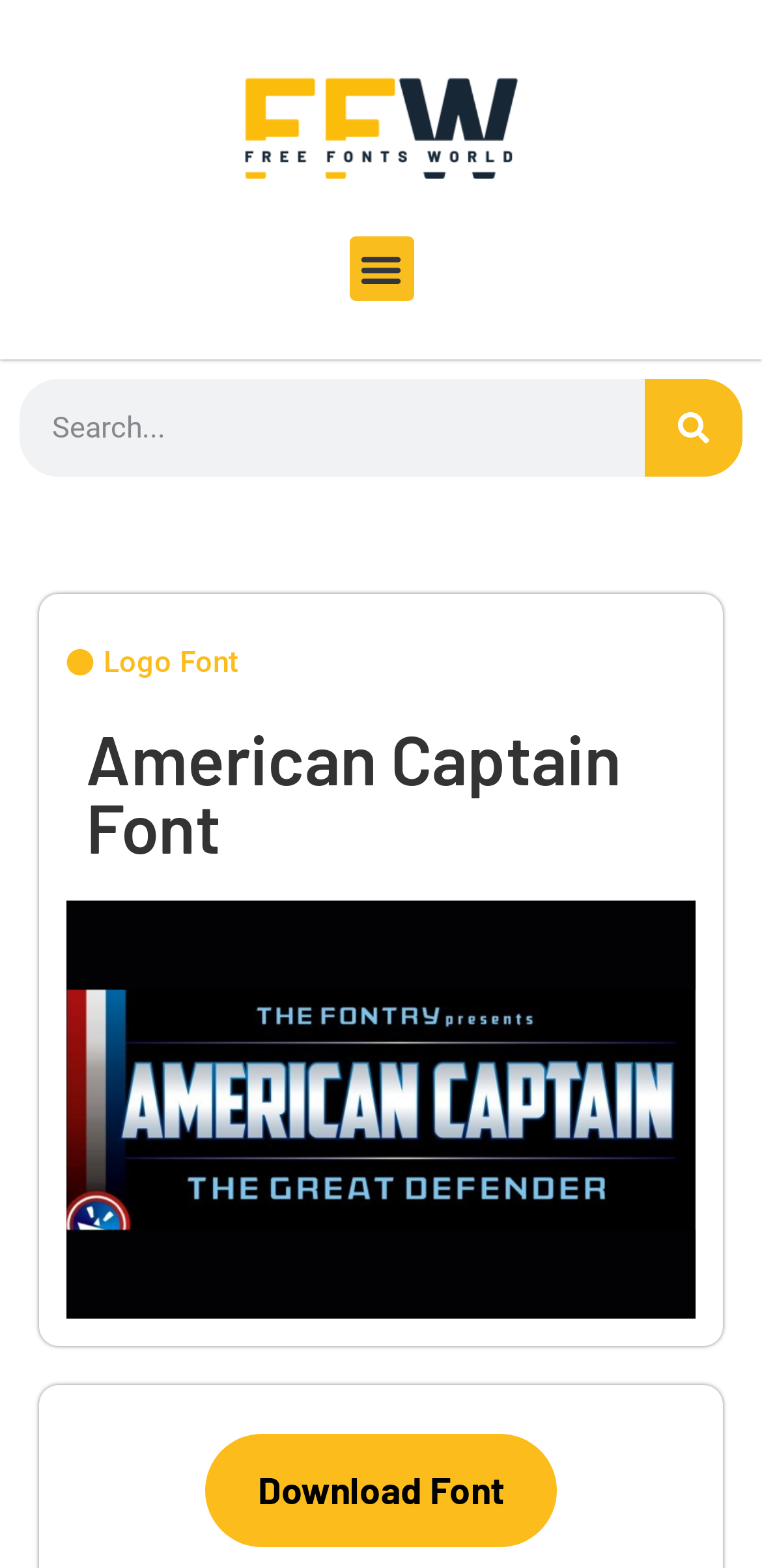Present a detailed account of what is displayed on the webpage.

The webpage is about the American Captain Font, a free font resource. At the top left, there is a link with no text. Next to it, on the top center, is a button labeled "Menu Toggle" that is not expanded. On the top right, there is a search bar with a searchbox and a "Search" button, accompanied by a small image. 

Below the search bar, on the top left, is a link labeled "Logo Font". The main content of the page is a heading that reads "American Captain Font", positioned at the top center of the page. Below the heading, there is a large image of the font, taking up most of the page's width. 

At the bottom center of the page, there is a link labeled "Download Font", allowing users to download the font. Overall, the page is simple and focused on providing information and resources about the American Captain Font.